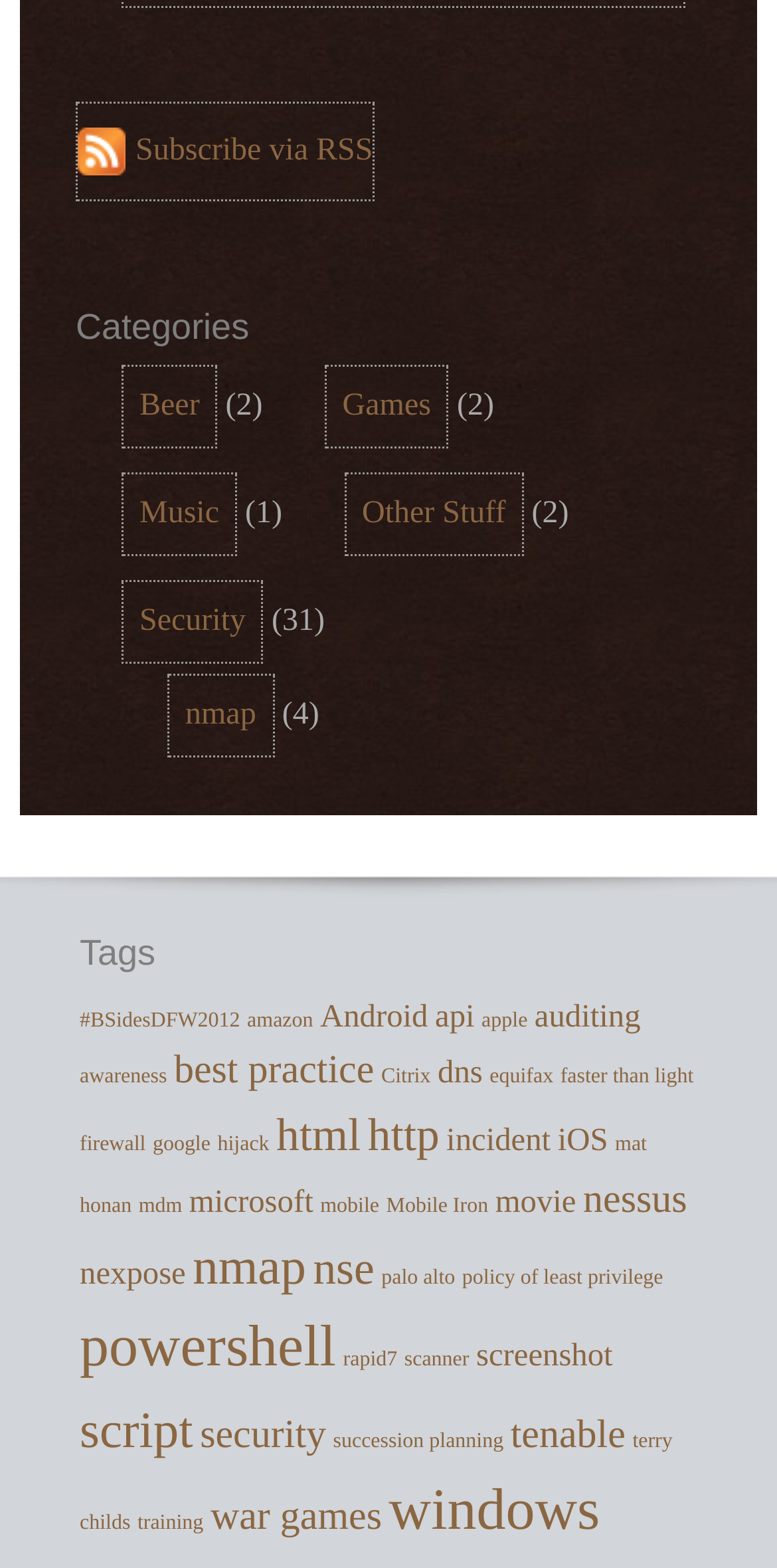Give the bounding box coordinates for this UI element: "policy of least privilege". The coordinates should be four float numbers between 0 and 1, arranged as [left, top, right, bottom].

[0.595, 0.808, 0.853, 0.822]